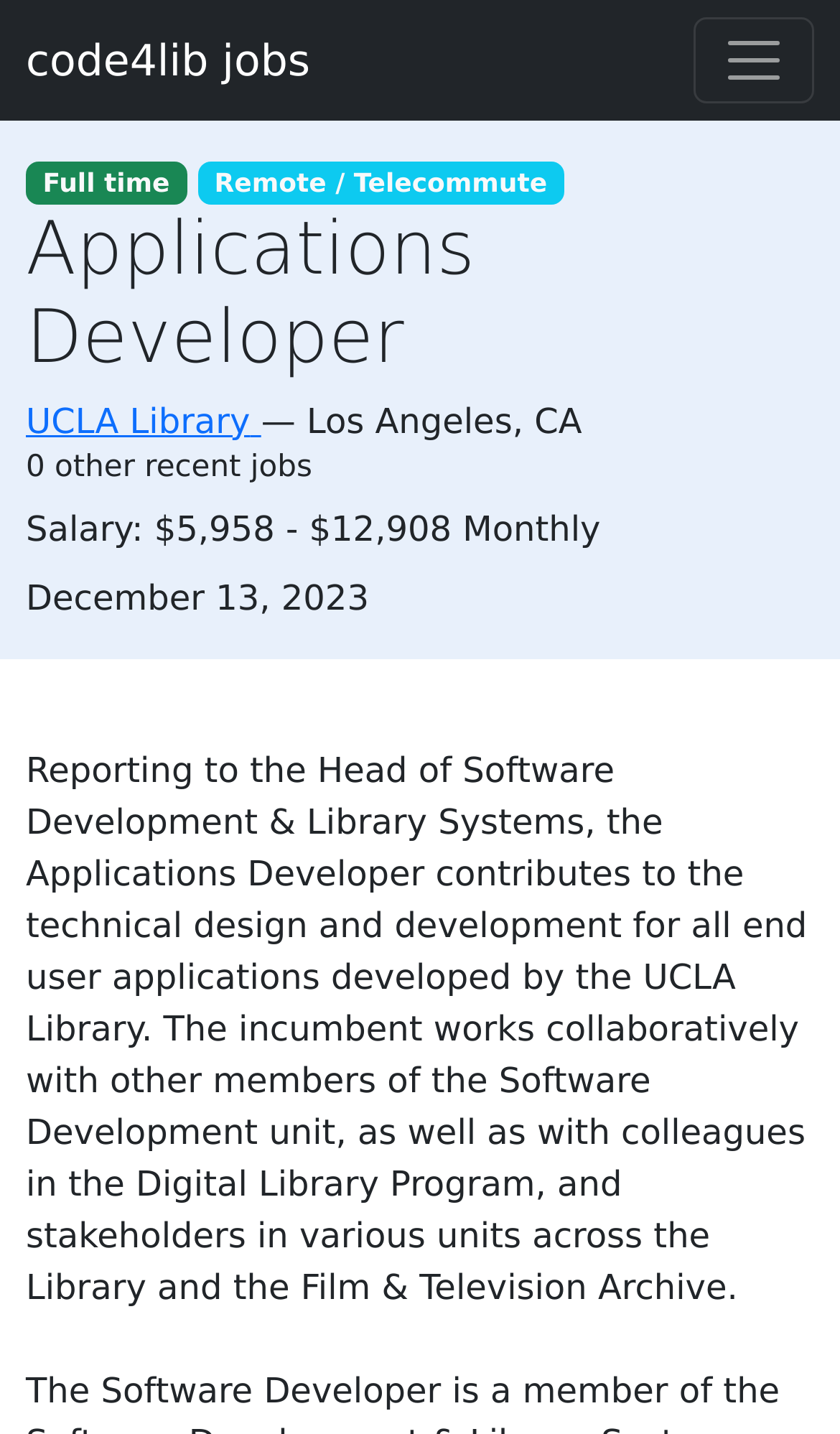What is the salary range for this job?
Based on the image, answer the question in a detailed manner.

The salary range can be found in the job description section of the webpage, where it is explicitly stated as '$5,958 - $12,908 Monthly'.